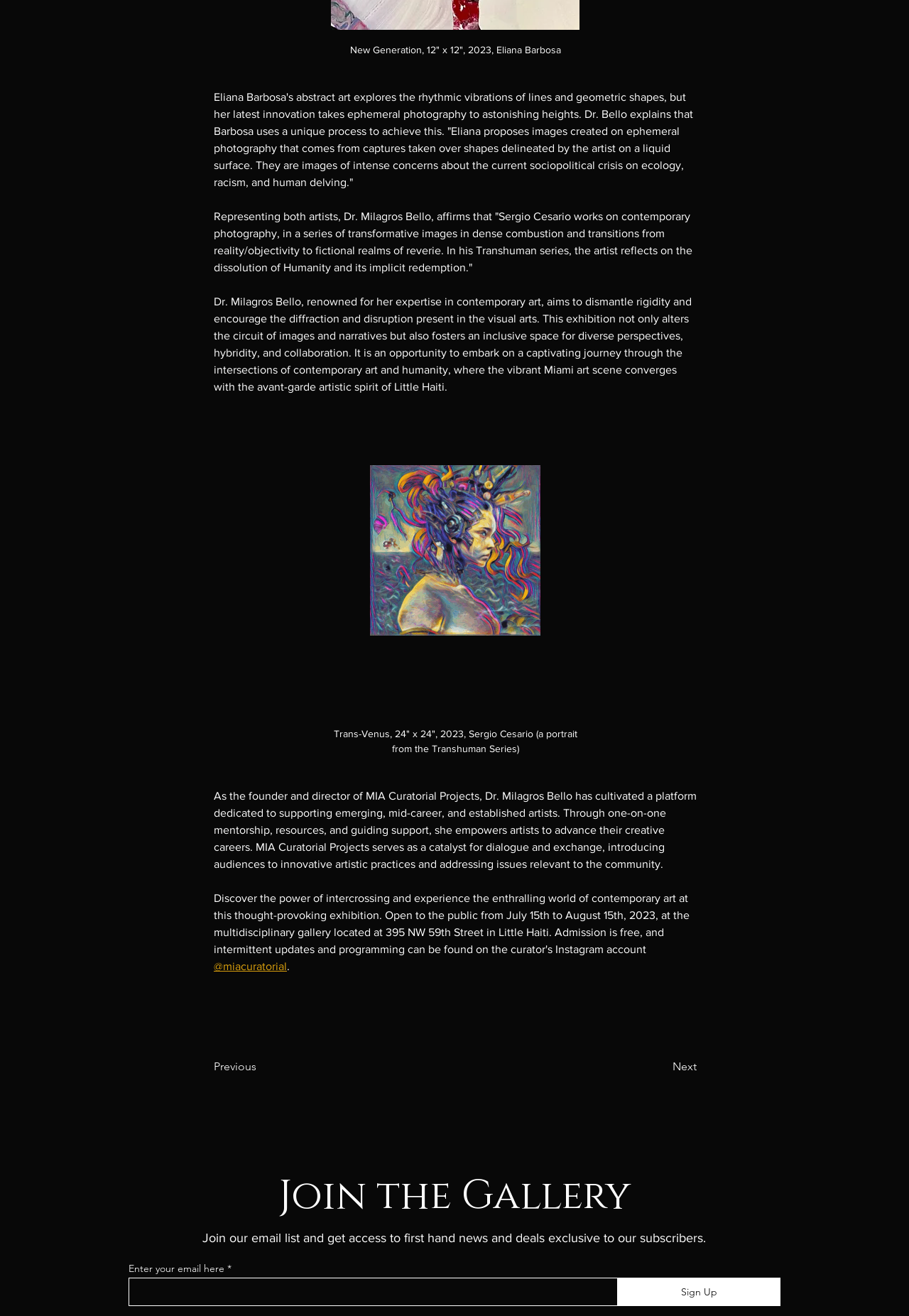What is the purpose of MIA Curatorial Projects?
Using the picture, provide a one-word or short phrase answer.

Supporting emerging artists